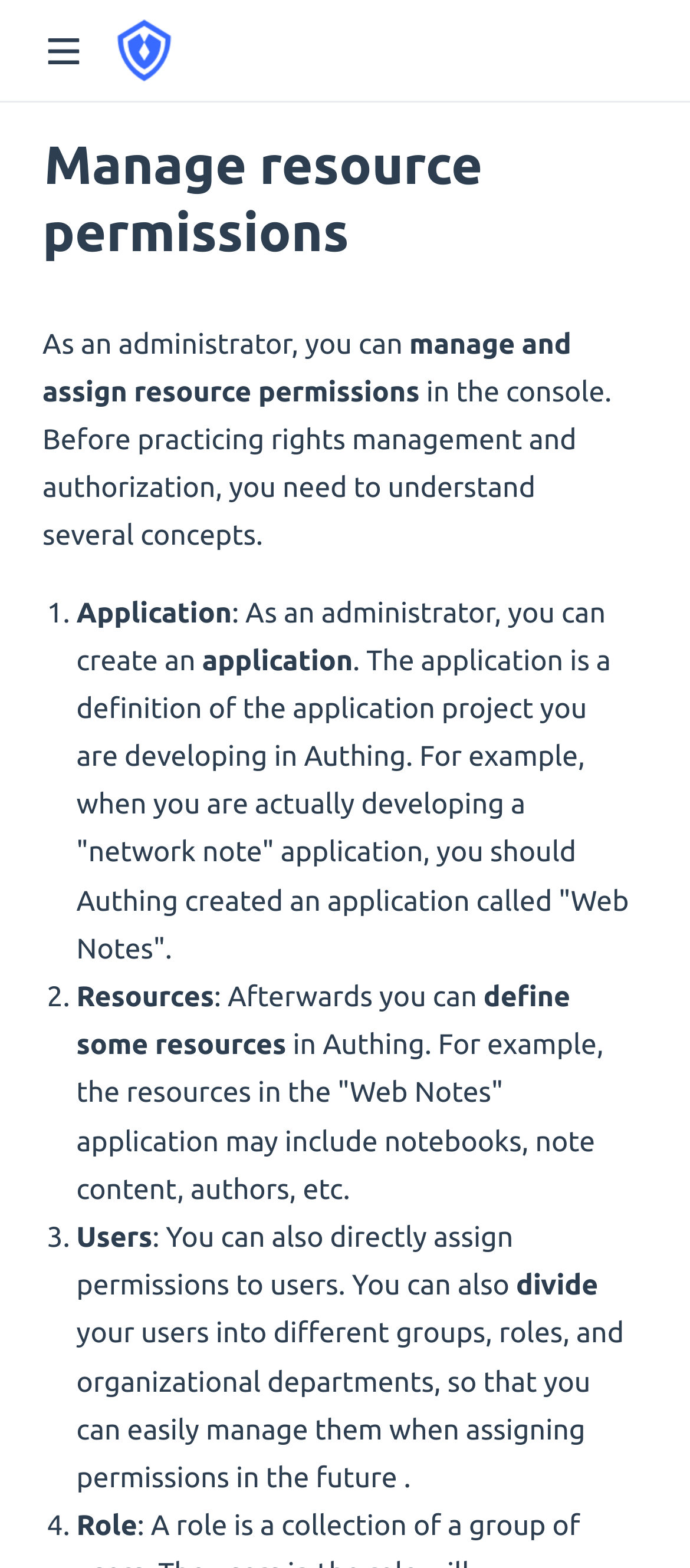Identify and provide the main heading of the webpage.

#
Manage resource permissions